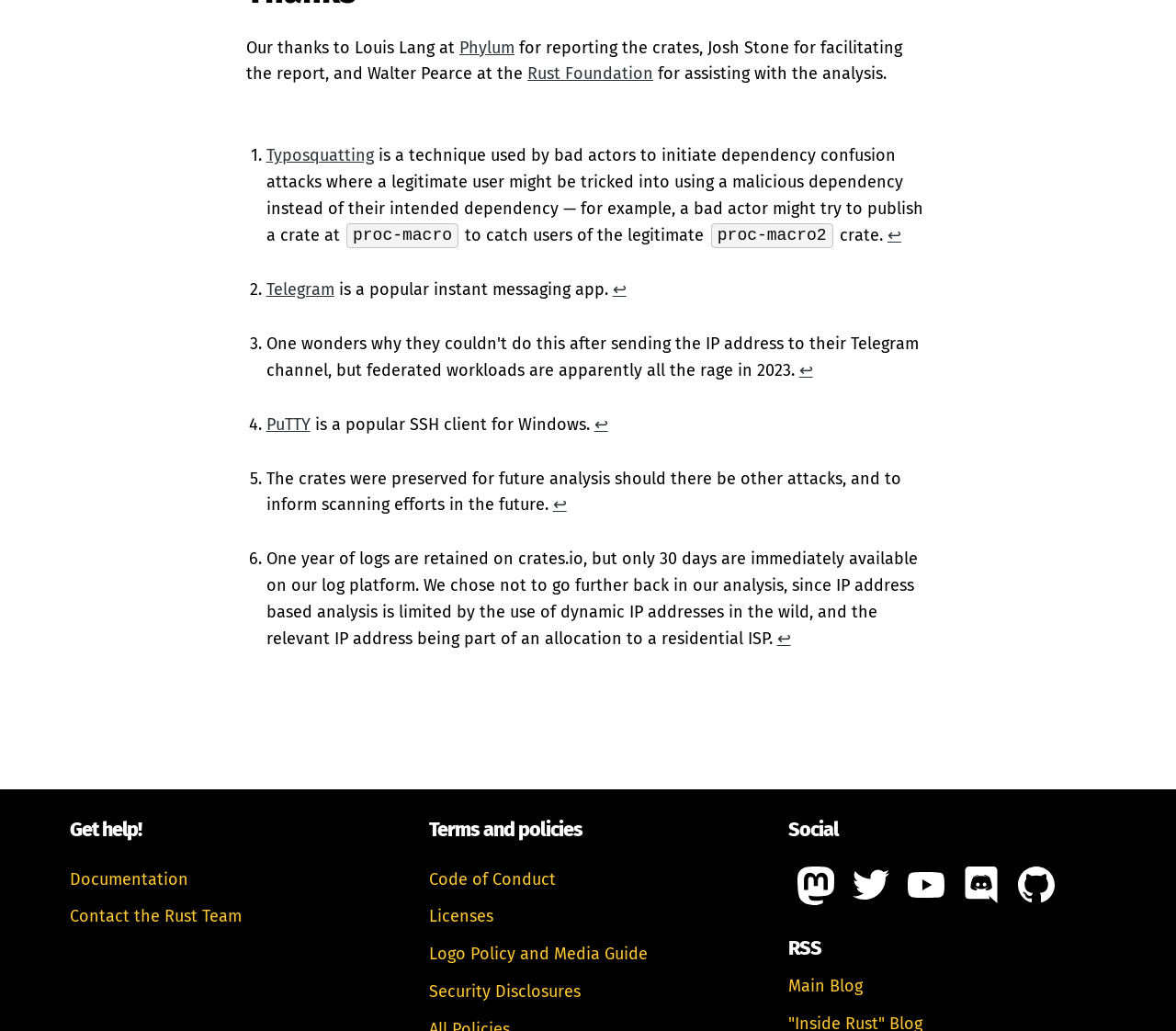Please give a succinct answer to the question in one word or phrase:
How many days of logs are immediately available on the log platform?

30 days